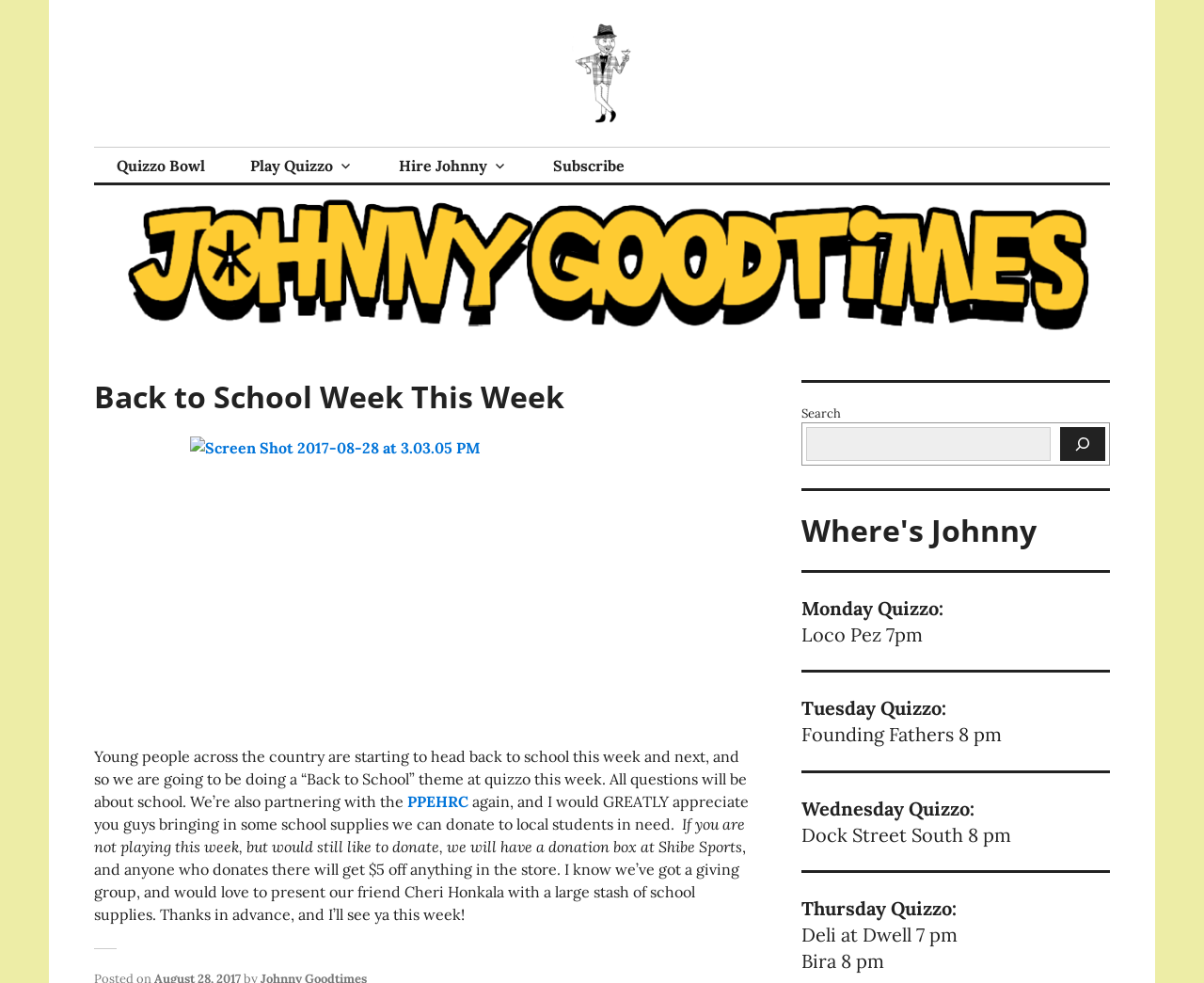Find and generate the main title of the webpage.

Back to School Week This Week